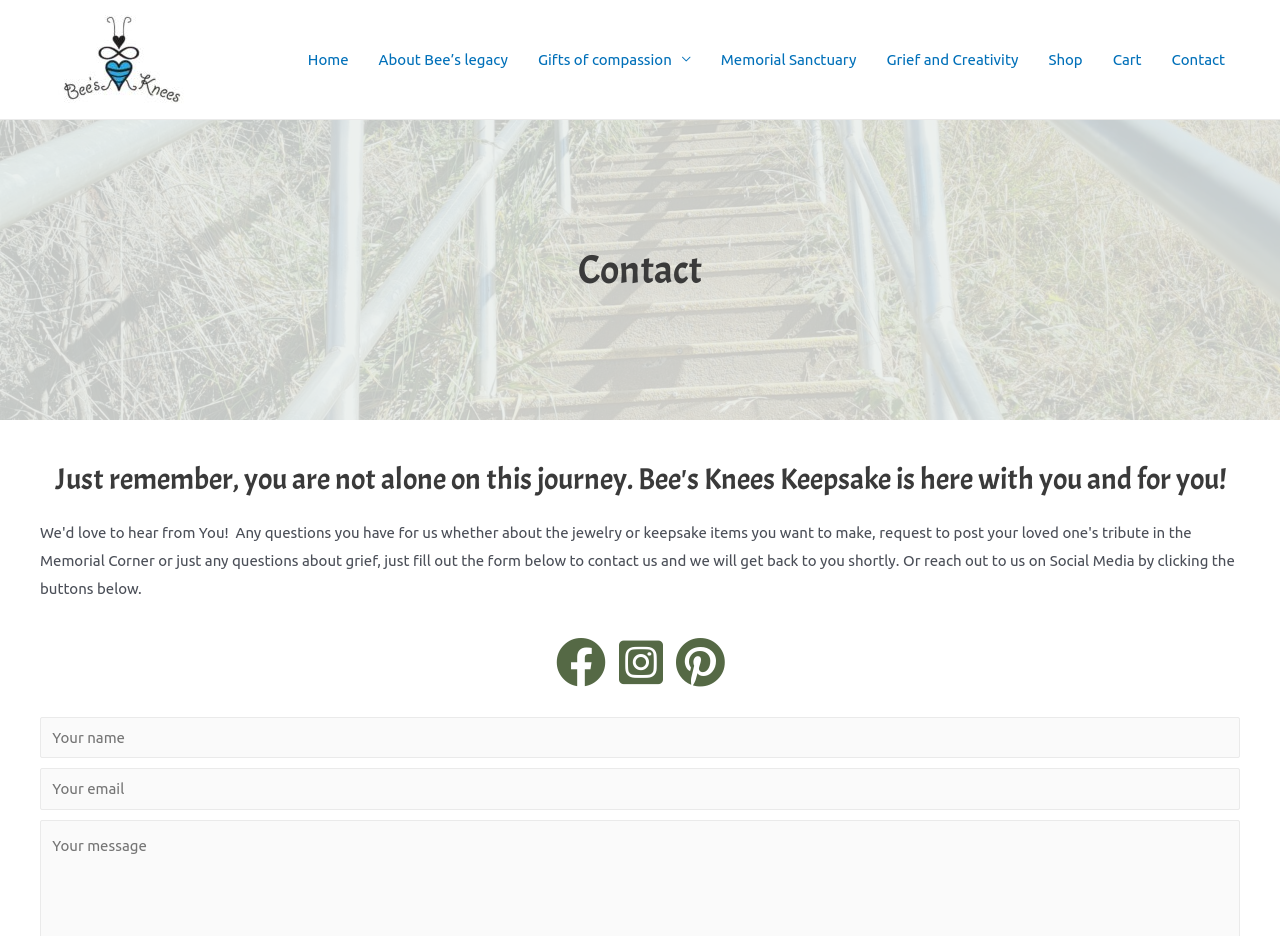Determine the bounding box coordinates of the clickable area required to perform the following instruction: "go to the Contact page". The coordinates should be represented as four float numbers between 0 and 1: [left, top, right, bottom].

[0.904, 0.026, 0.969, 0.101]